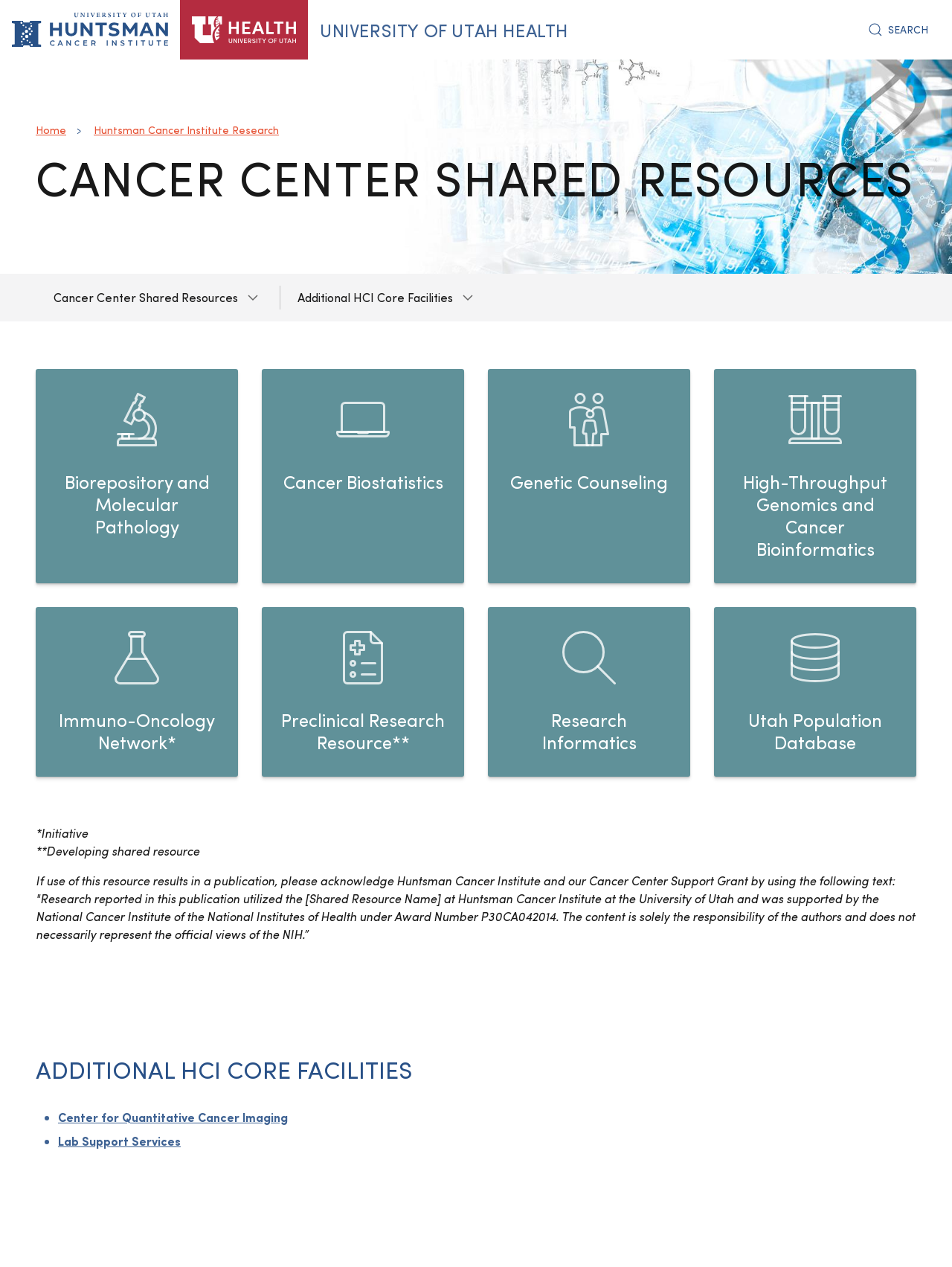Could you highlight the region that needs to be clicked to execute the instruction: "Learn more about the 'Utah Population Database'"?

[0.769, 0.559, 0.944, 0.594]